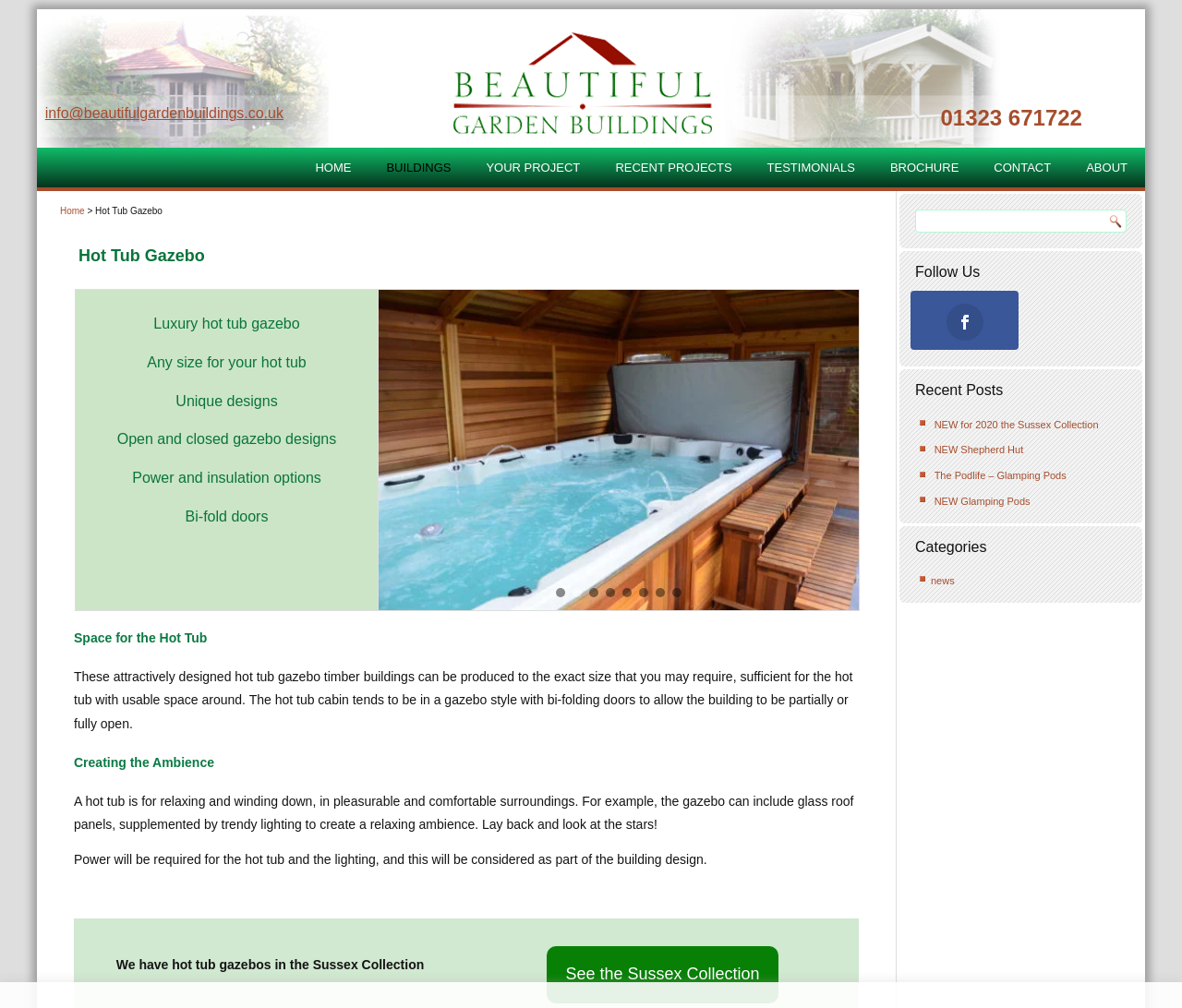Point out the bounding box coordinates of the section to click in order to follow this instruction: "Send an email".

[0.038, 0.105, 0.24, 0.12]